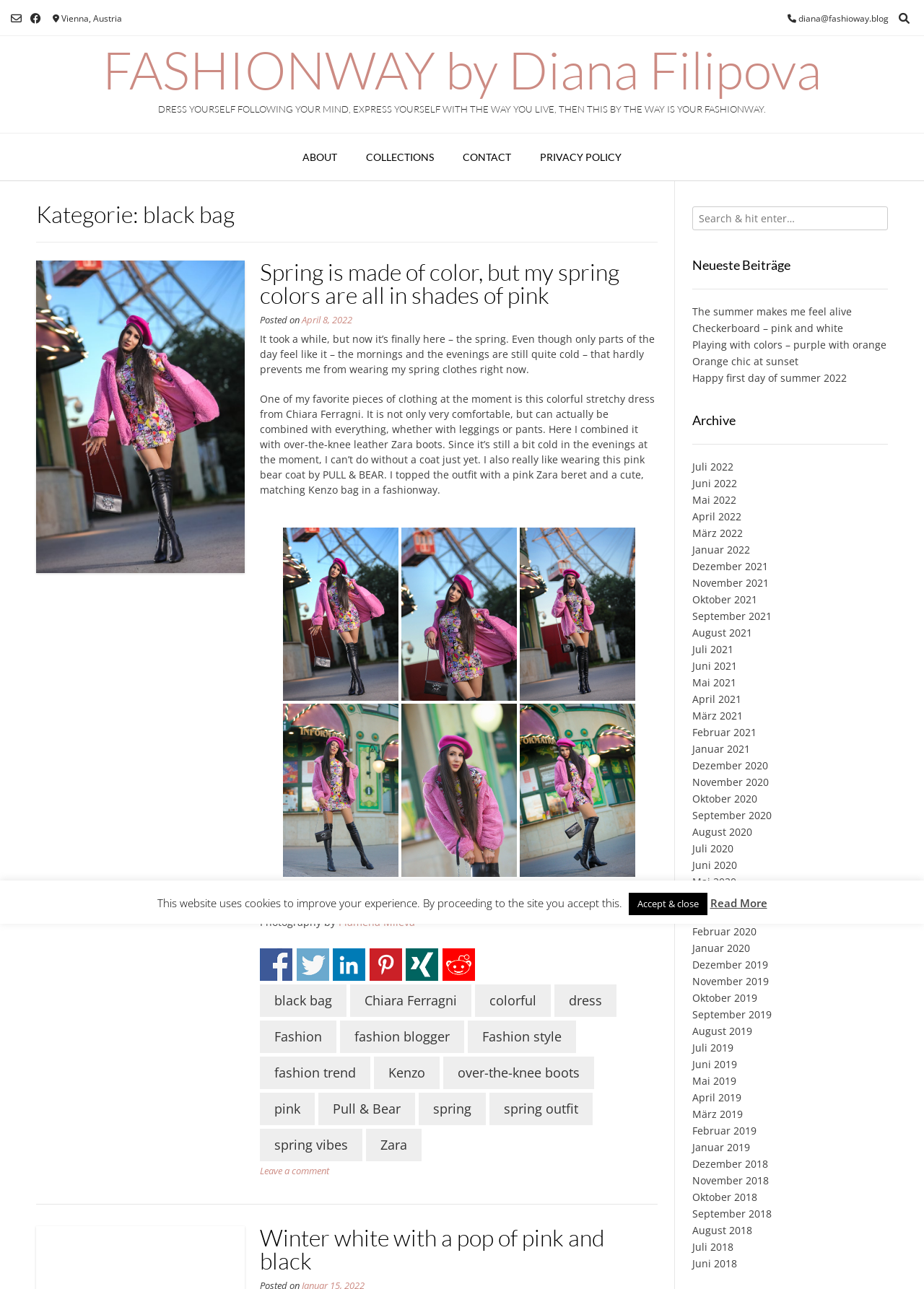Please determine the bounding box coordinates of the element's region to click in order to carry out the following instruction: "Search for something". The coordinates should be four float numbers between 0 and 1, i.e., [left, top, right, bottom].

[0.749, 0.16, 0.961, 0.178]